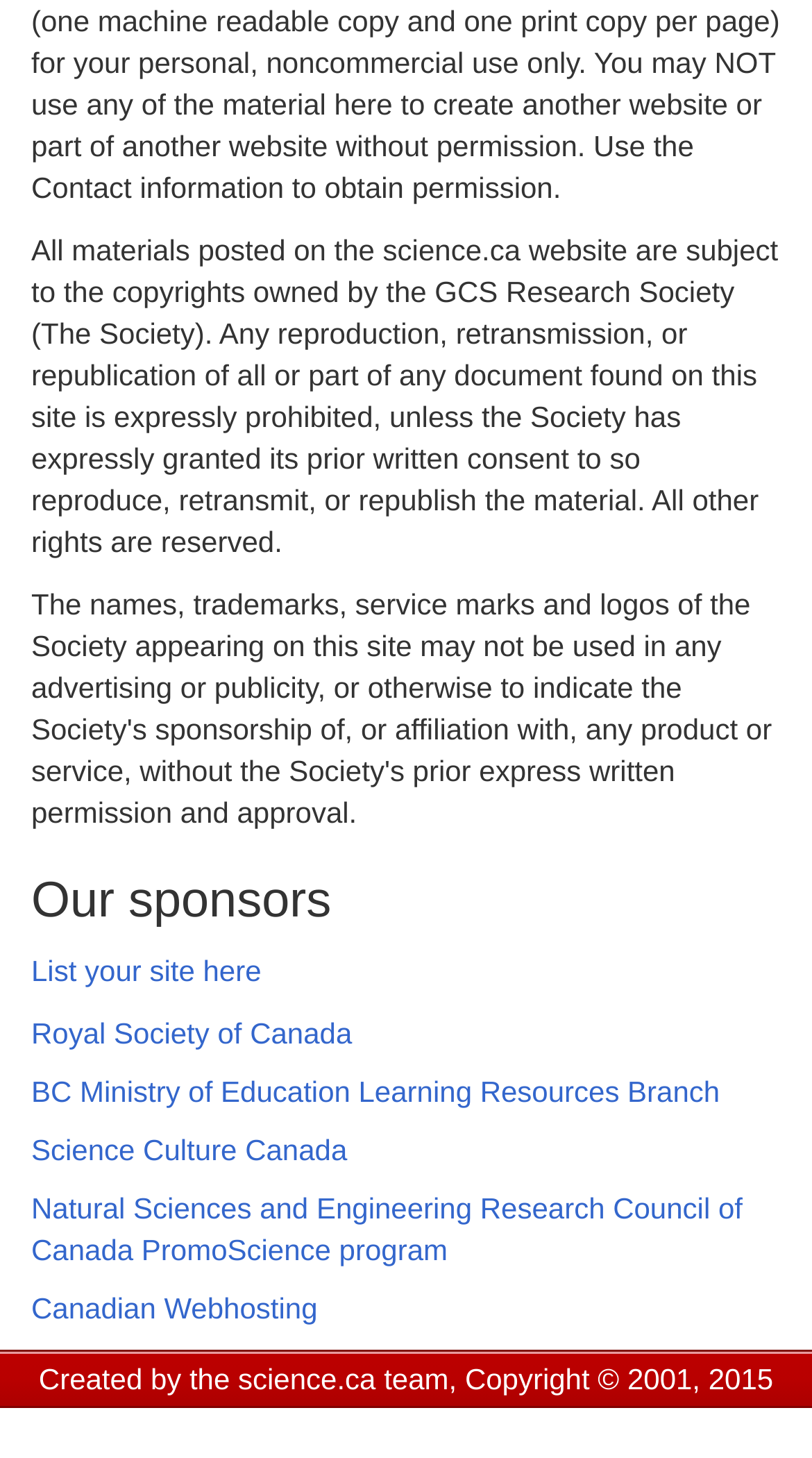Identify the bounding box of the UI element that matches this description: "Visitor agreement".

[0.548, 0.97, 0.829, 0.993]